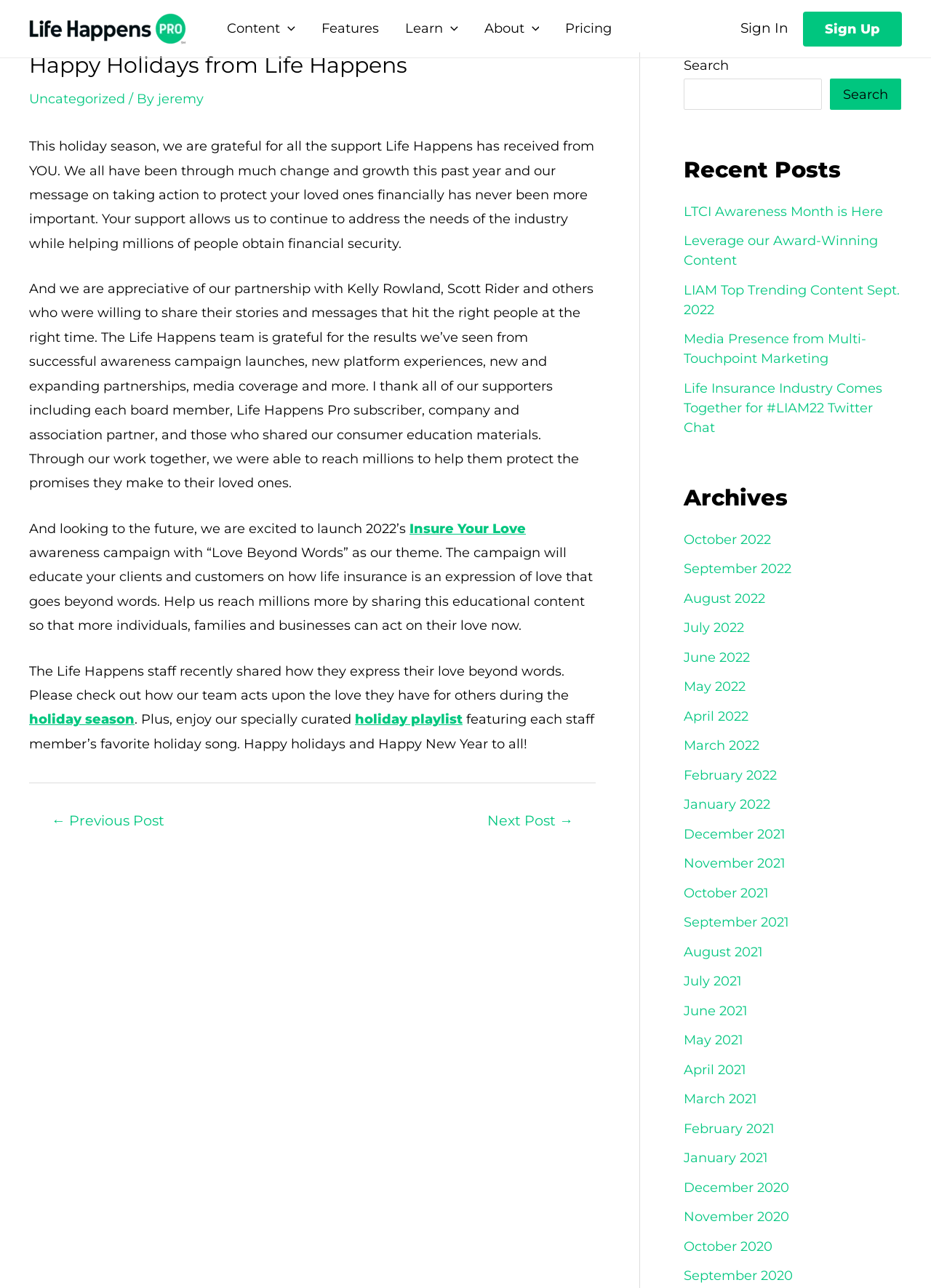What is the name of the person who wrote the article?
Please use the image to provide a one-word or short phrase answer.

Jeremy